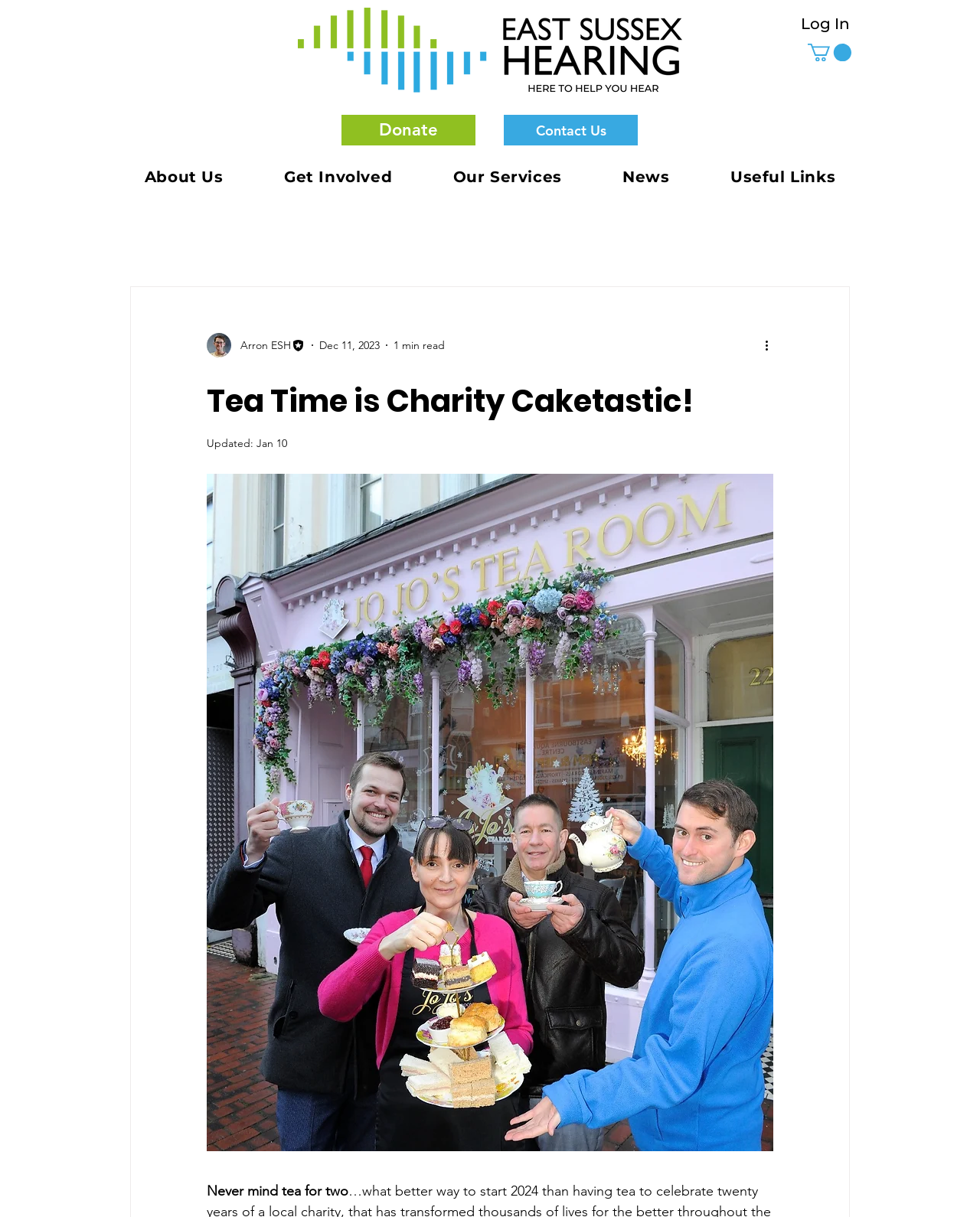Using the details in the image, give a detailed response to the question below:
What is the purpose of the button with the text 'Donate'?

I deduced this answer by analyzing the button element with the text 'Donate', which is typically used to facilitate donations on a charity website.